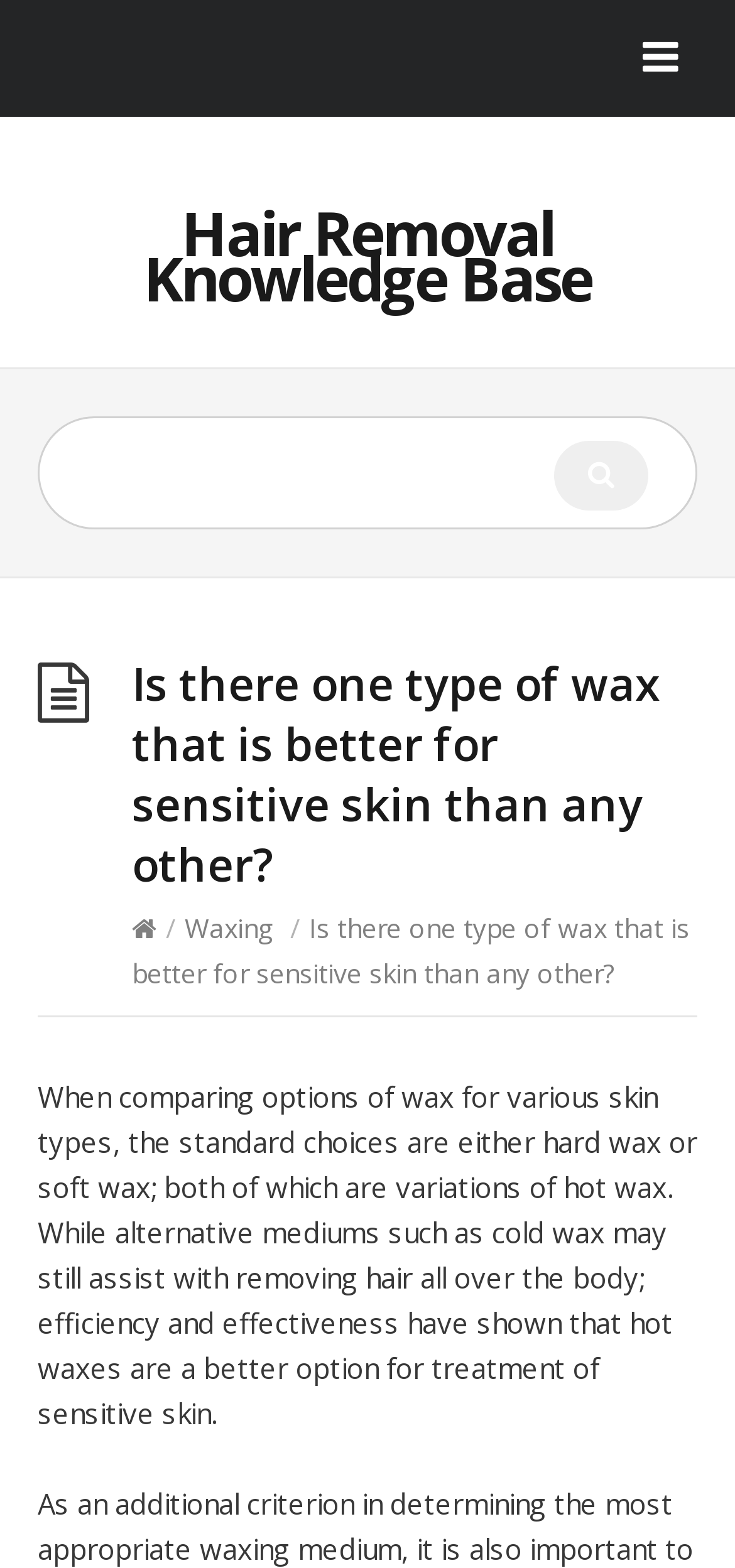Identify the bounding box coordinates of the HTML element based on this description: "Hair Removal Knowledge Base".

[0.195, 0.123, 0.805, 0.203]